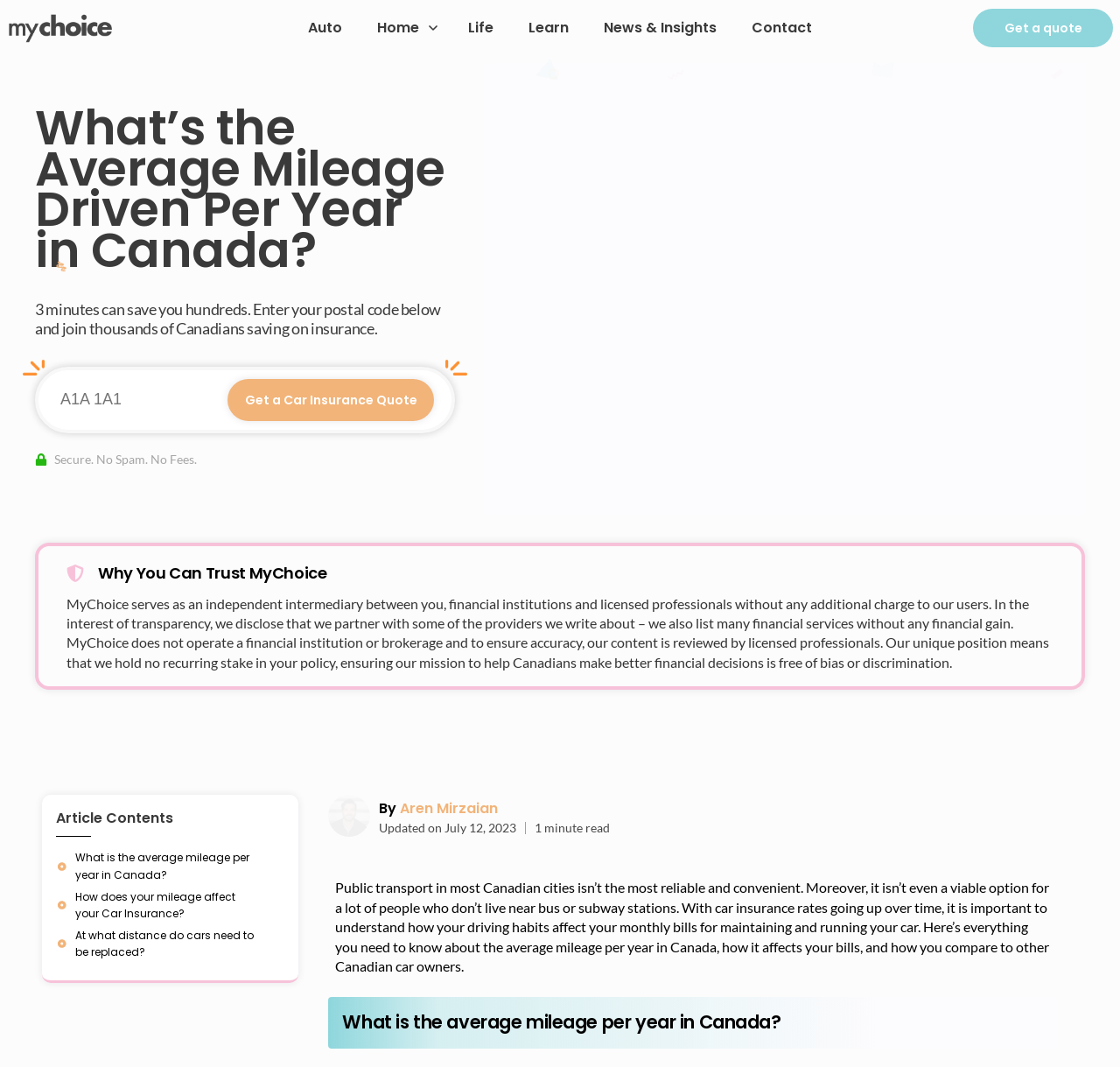What is the main heading of this webpage? Please extract and provide it.

What’s the Average Mileage Driven Per Year in Canada?